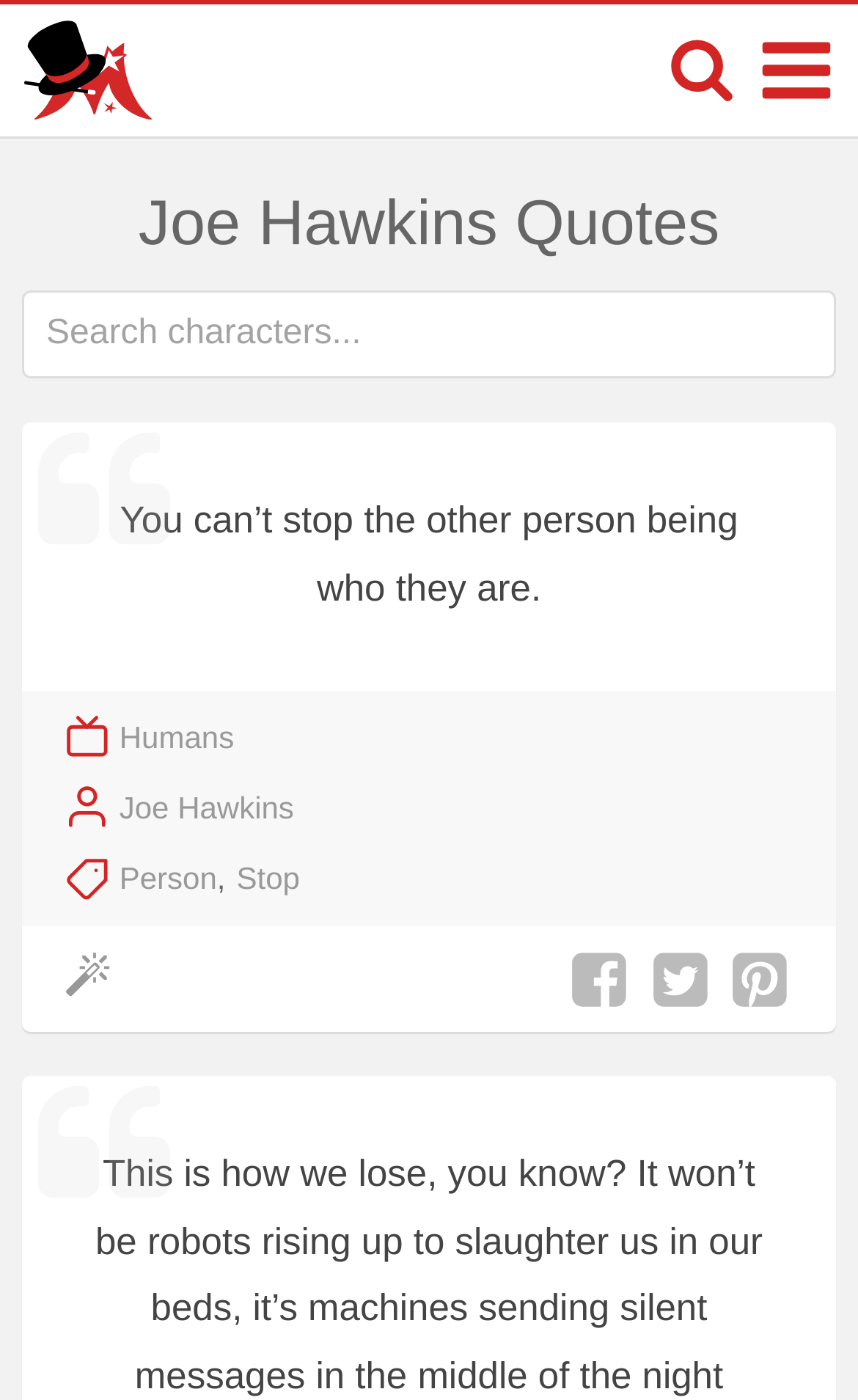What is the shape of the icon next to 'Do Some Magic!'?
Look at the screenshot and give a one-word or phrase answer.

Magic wand